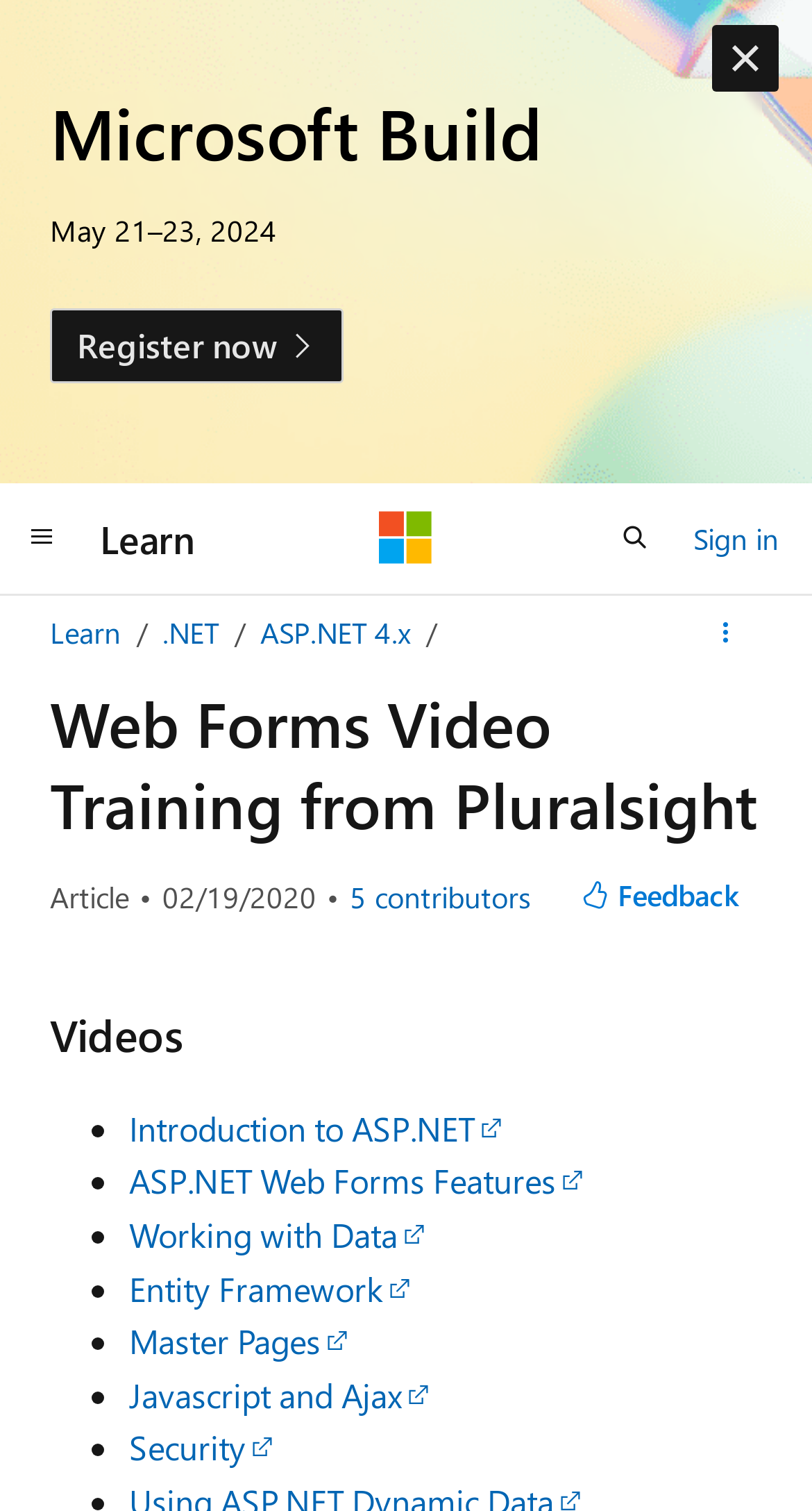Provide the bounding box coordinates of the HTML element this sentence describes: "Feedback".

[0.688, 0.571, 0.938, 0.614]